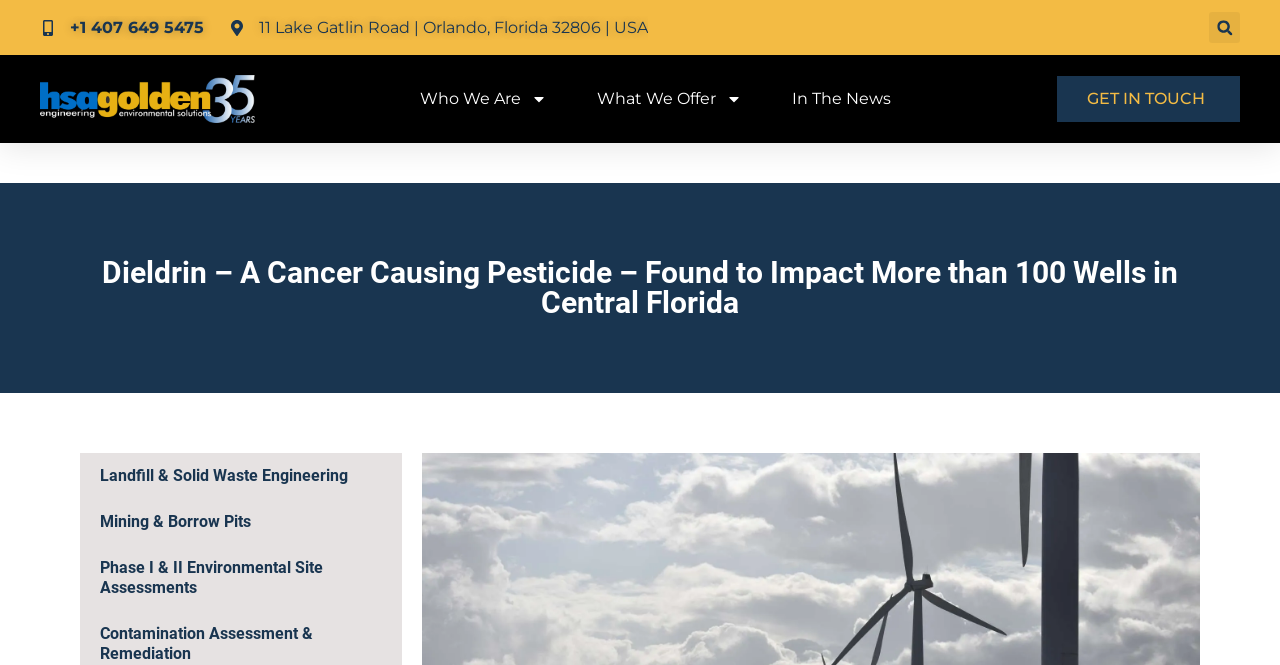How many links are below the main heading?
Provide a fully detailed and comprehensive answer to the question.

I counted the number of links below the main heading, which are 'Landfill & Solid Waste Engineering', 'Mining & Borrow Pits', and 'Phase I & II Environmental Site Assessments'. Therefore, there are 3 links below the main heading.